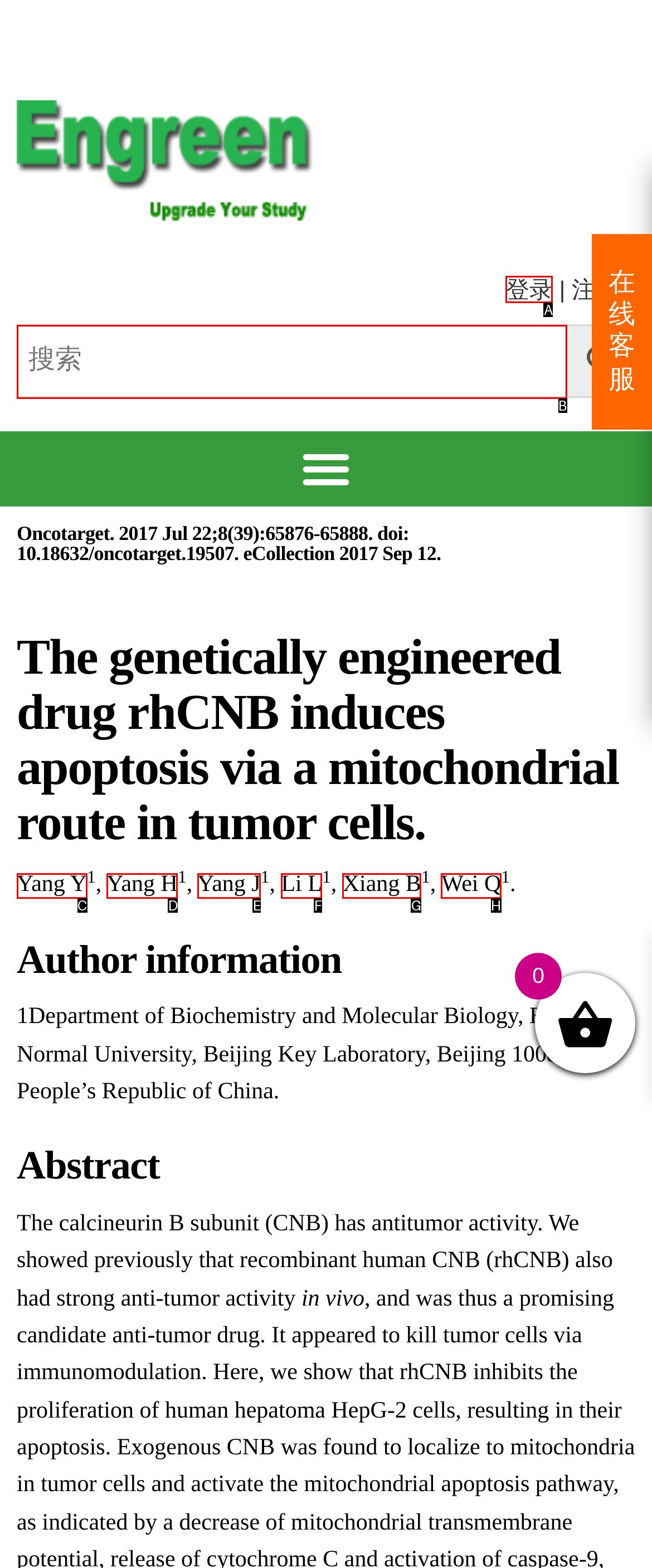Choose the HTML element that corresponds to the description: parent_node: 搜索 name="s" placeholder="搜索"
Provide the answer by selecting the letter from the given choices.

B